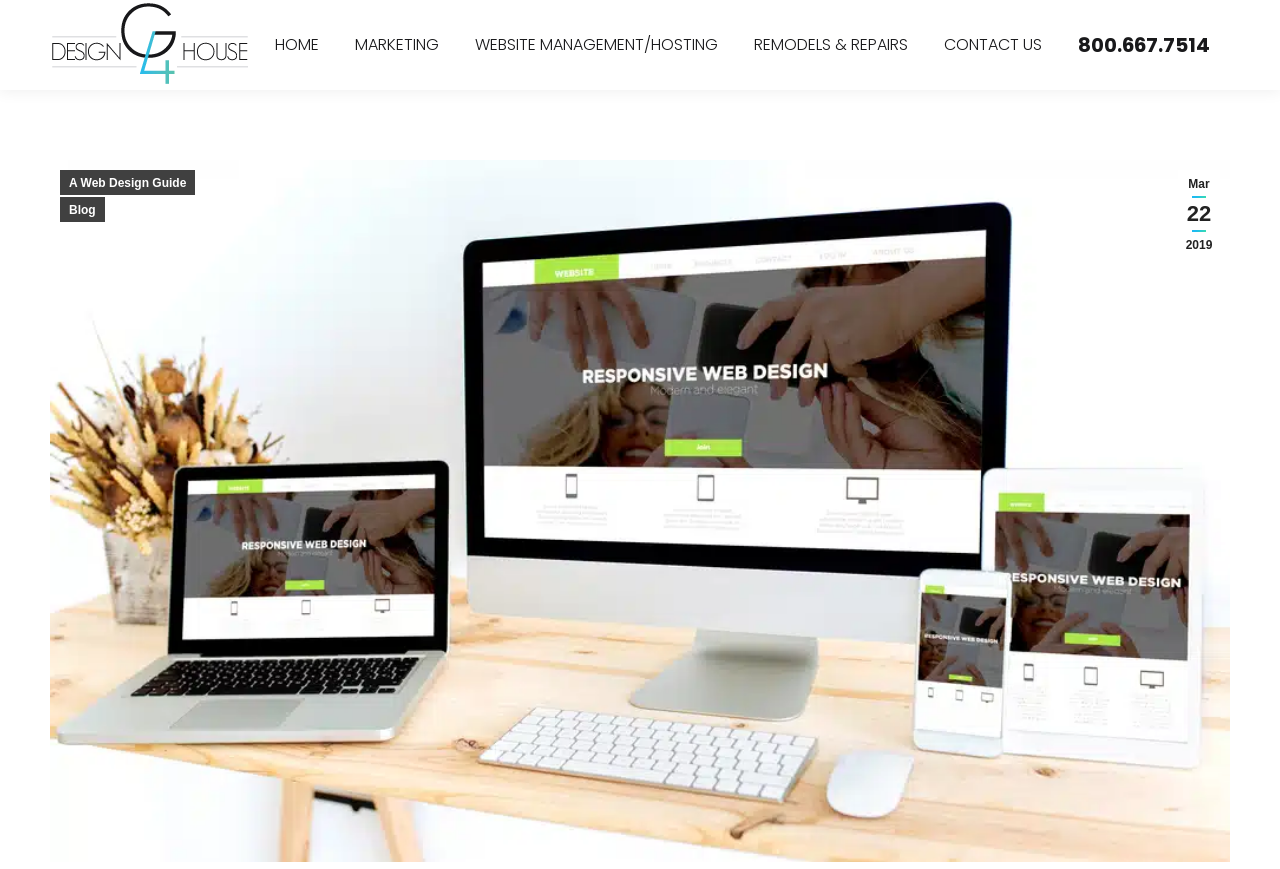Locate the bounding box coordinates of the item that should be clicked to fulfill the instruction: "call the phone number".

[0.839, 0.021, 0.948, 0.083]